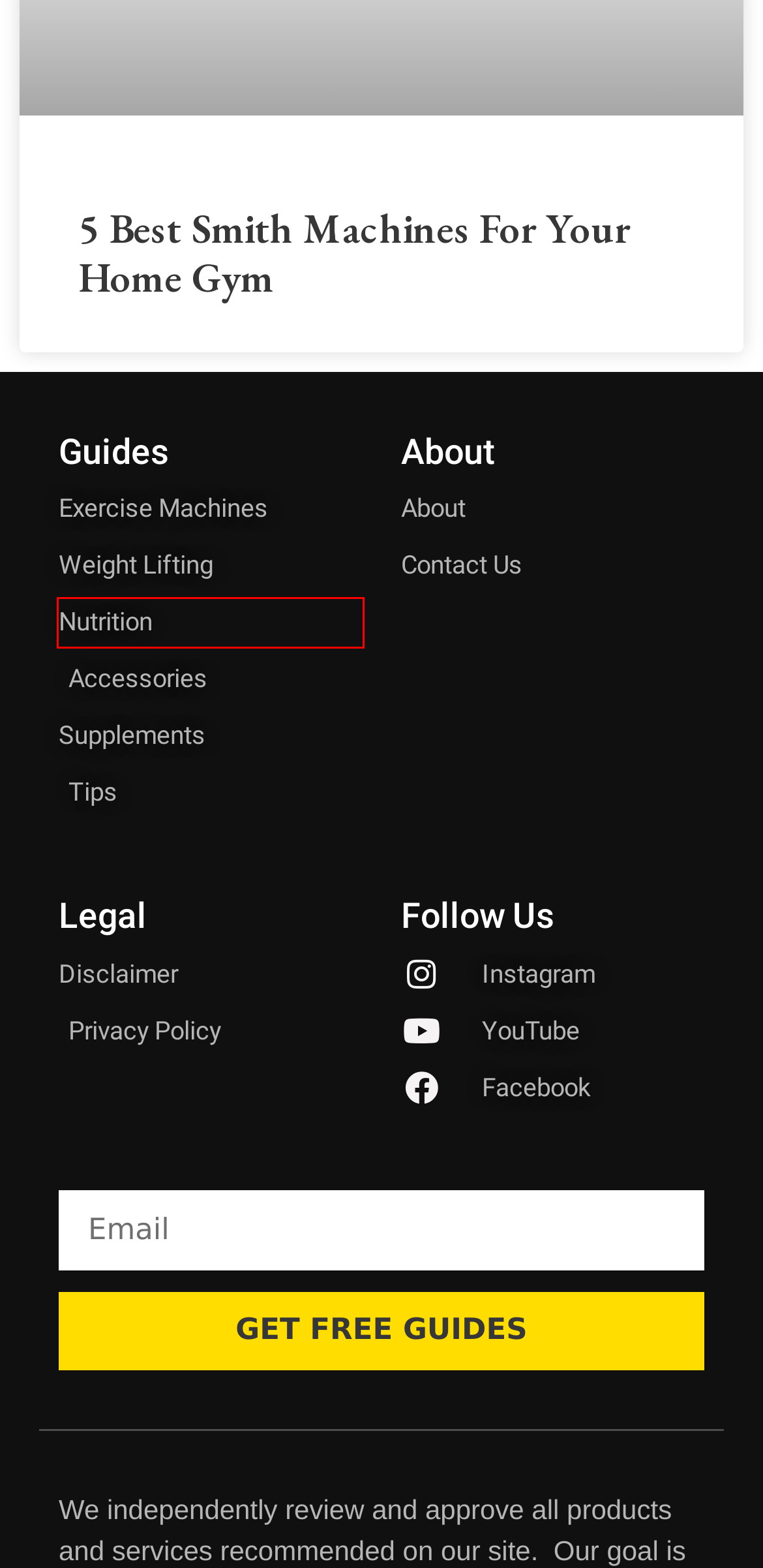Observe the screenshot of a webpage with a red bounding box highlighting an element. Choose the webpage description that accurately reflects the new page after the element within the bounding box is clicked. Here are the candidates:
A. About - ifitnessgear.com
B. Nutrition - ifitnessgear.com
C. Vitamins & Supplements - ifitnessgear.com
D. Exercise Machines - ifitnessgear.com
E. Weight Lifting - ifitnessgear.com
F. Accessories - ifitnessgear.com
G. Privacy Policy - ifitnessgear.com
H. Contact Us - ifitnessgear.com

B